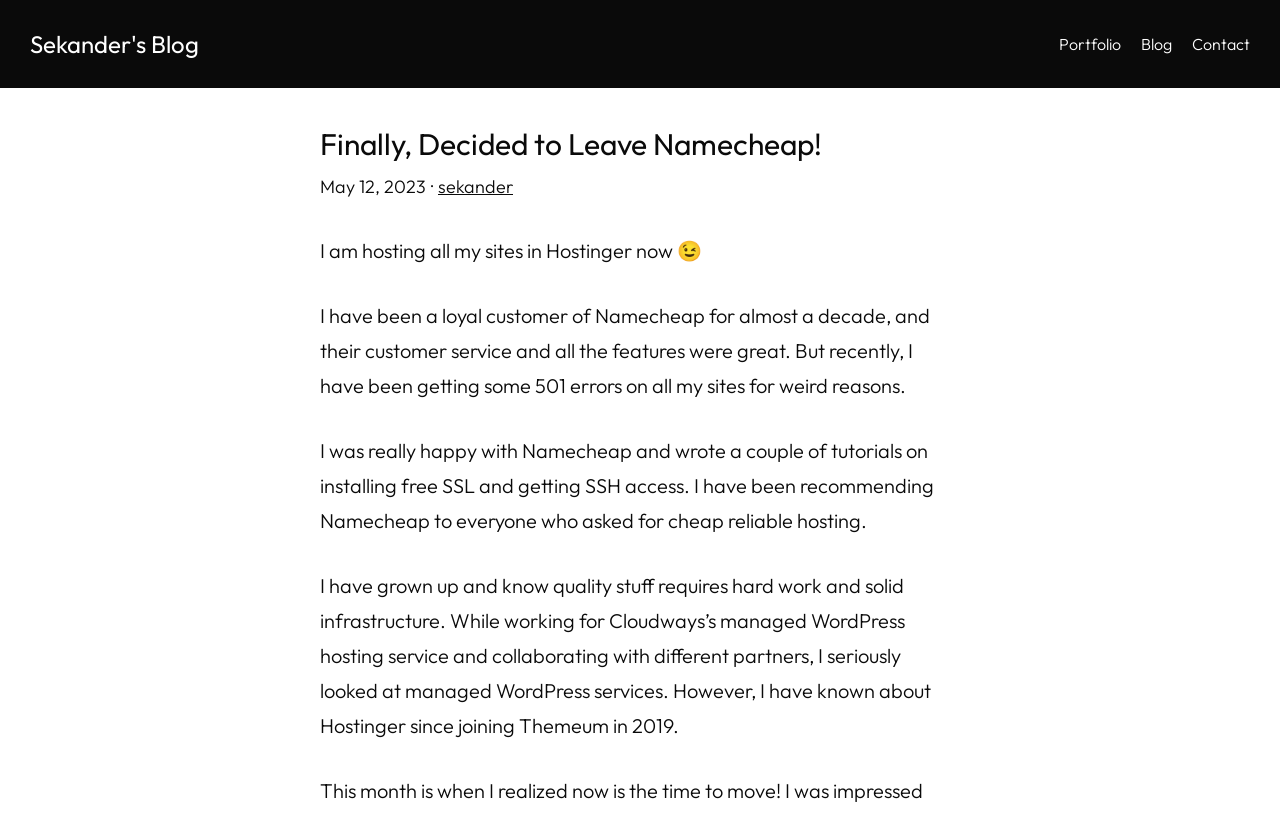What is the text of the webpage's headline?

Finally, Decided to Leave Namecheap!